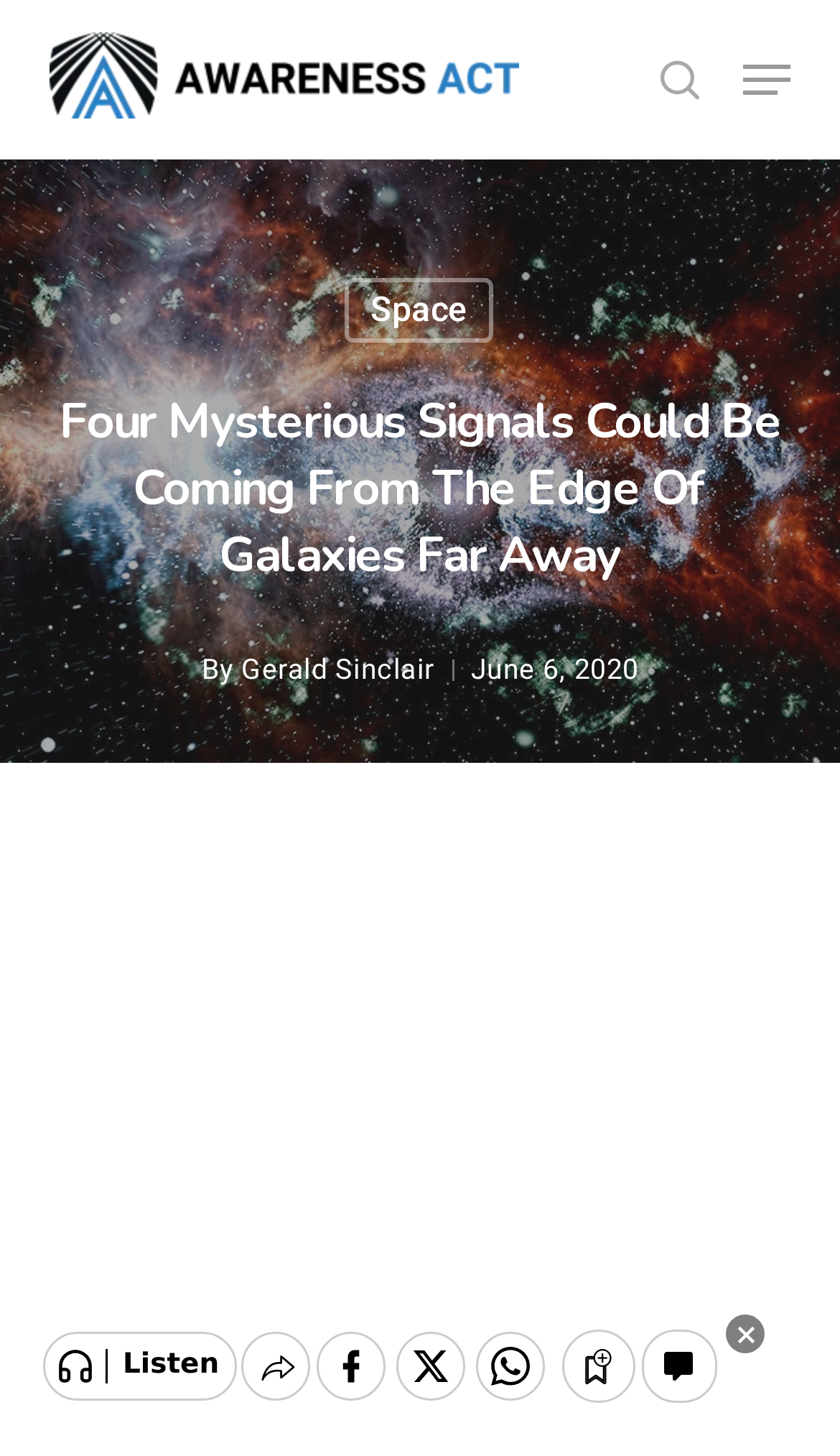What is the date of publication of this article?
Give a detailed and exhaustive answer to the question.

I found the date of publication by looking at the text next to the author's name, which is 'June 6, 2020', indicating that the article was published on this date.